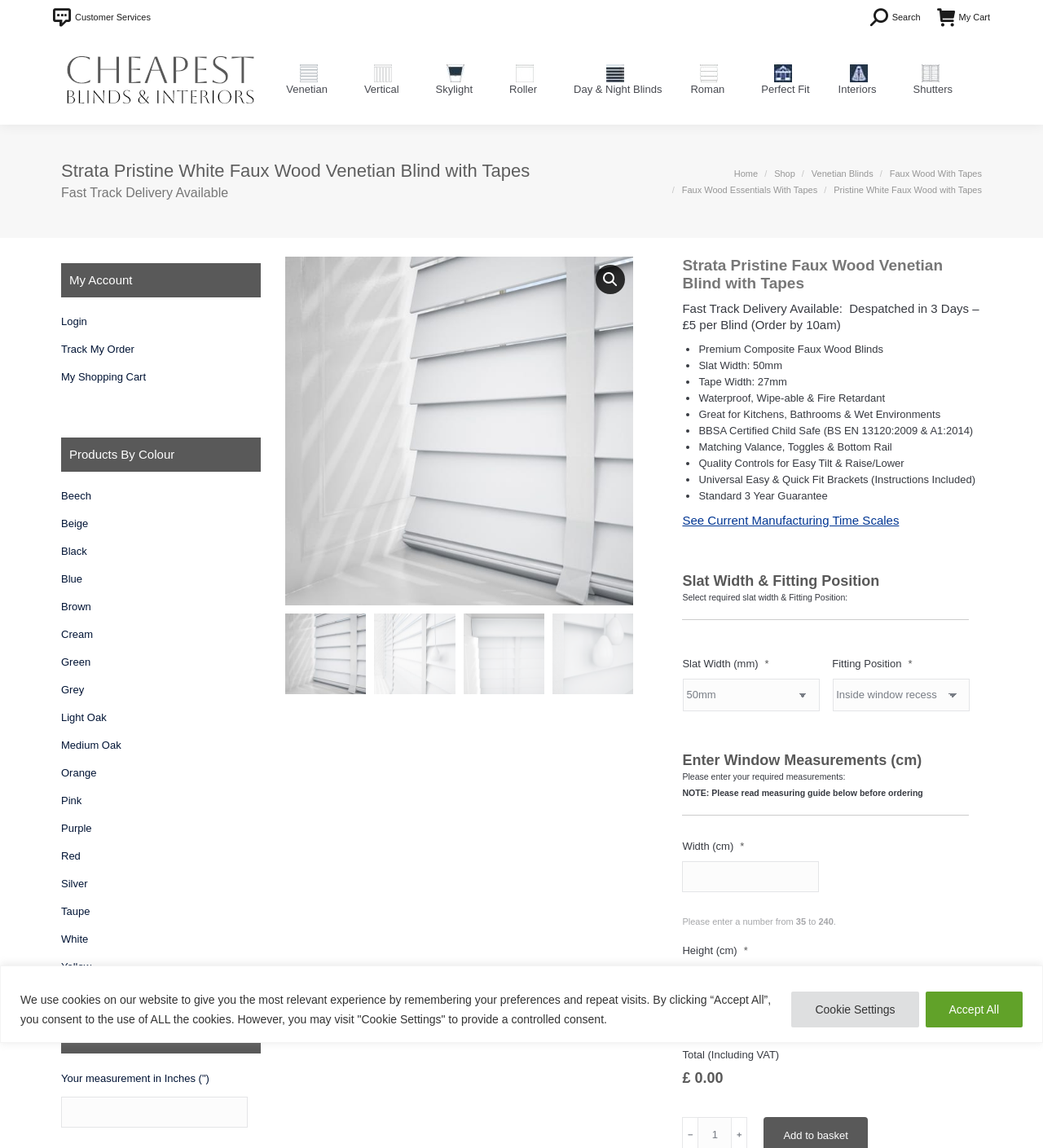What type of product is being described?
Identify the answer in the screenshot and reply with a single word or phrase.

Faux Wood Venetian Blind